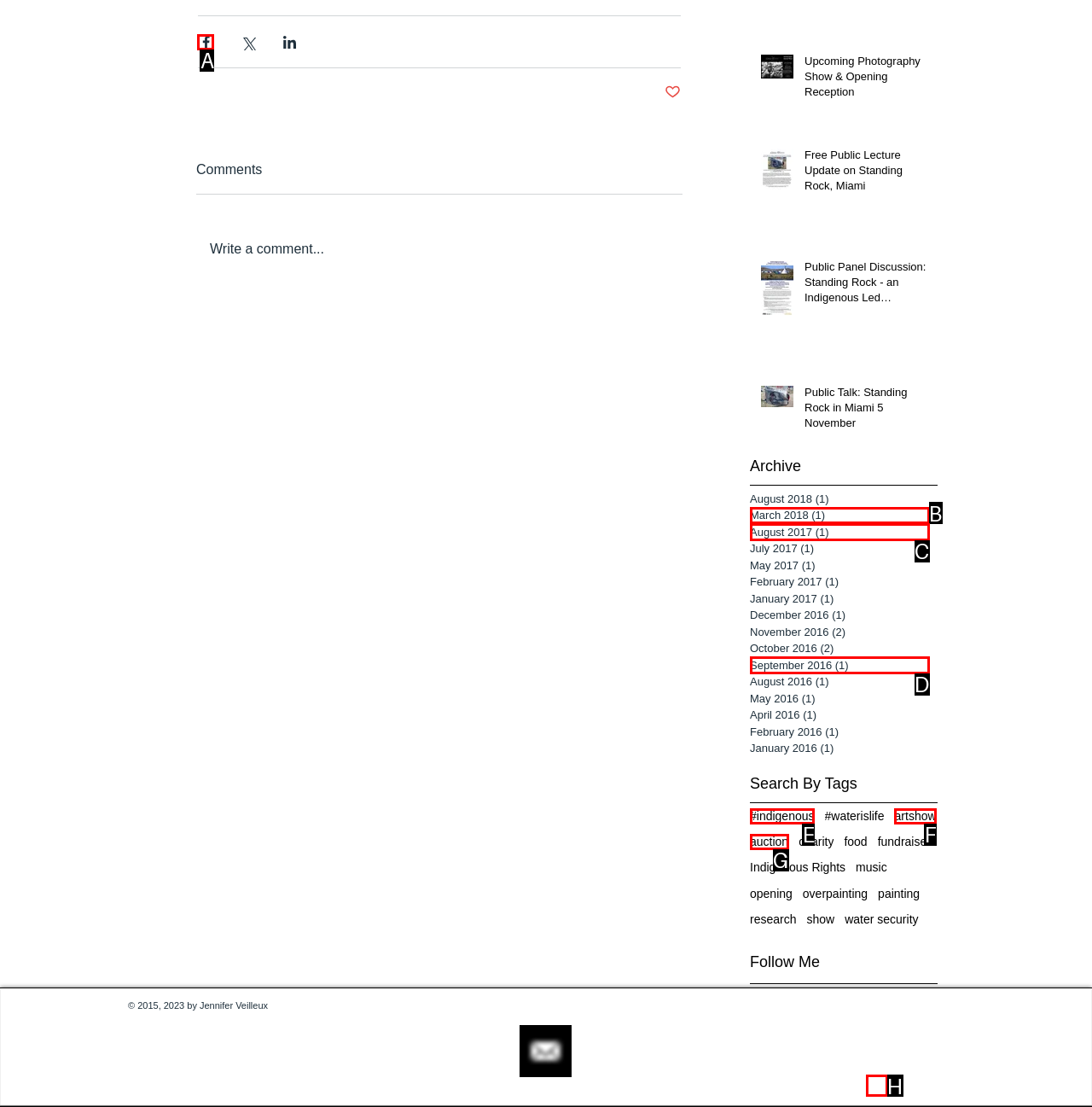Determine which HTML element should be clicked for this task: Share via Facebook
Provide the option's letter from the available choices.

A